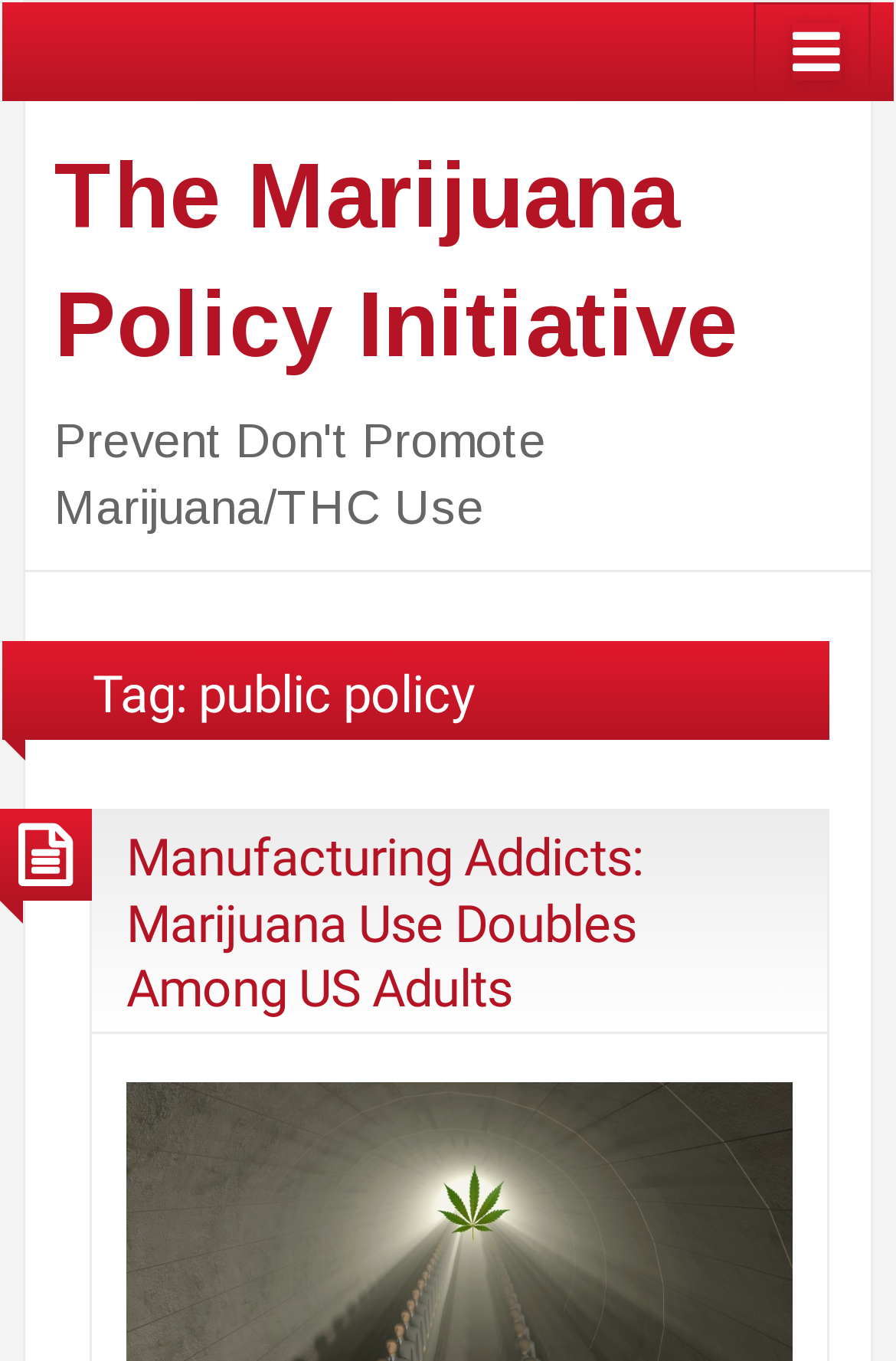Calculate the bounding box coordinates of the UI element given the description: "The Marijuana Policy Initiative".

[0.061, 0.106, 0.825, 0.275]